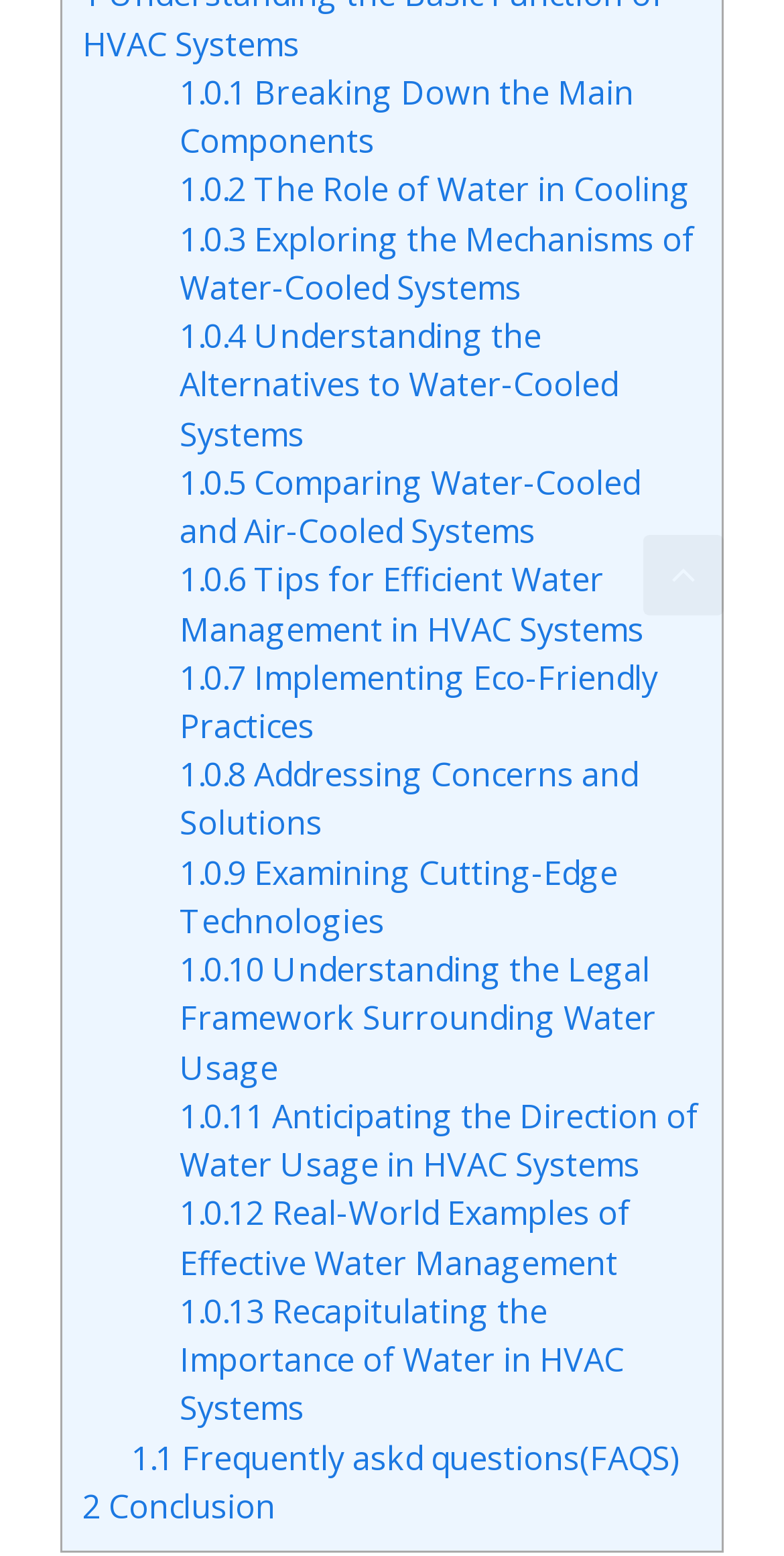Analyze the image and deliver a detailed answer to the question: How many sections are there in the webpage?

I identified two main sections in the webpage: the main section with links labeled as '1.0.x' and a separate section with a link labeled as '2 Conclusion'.